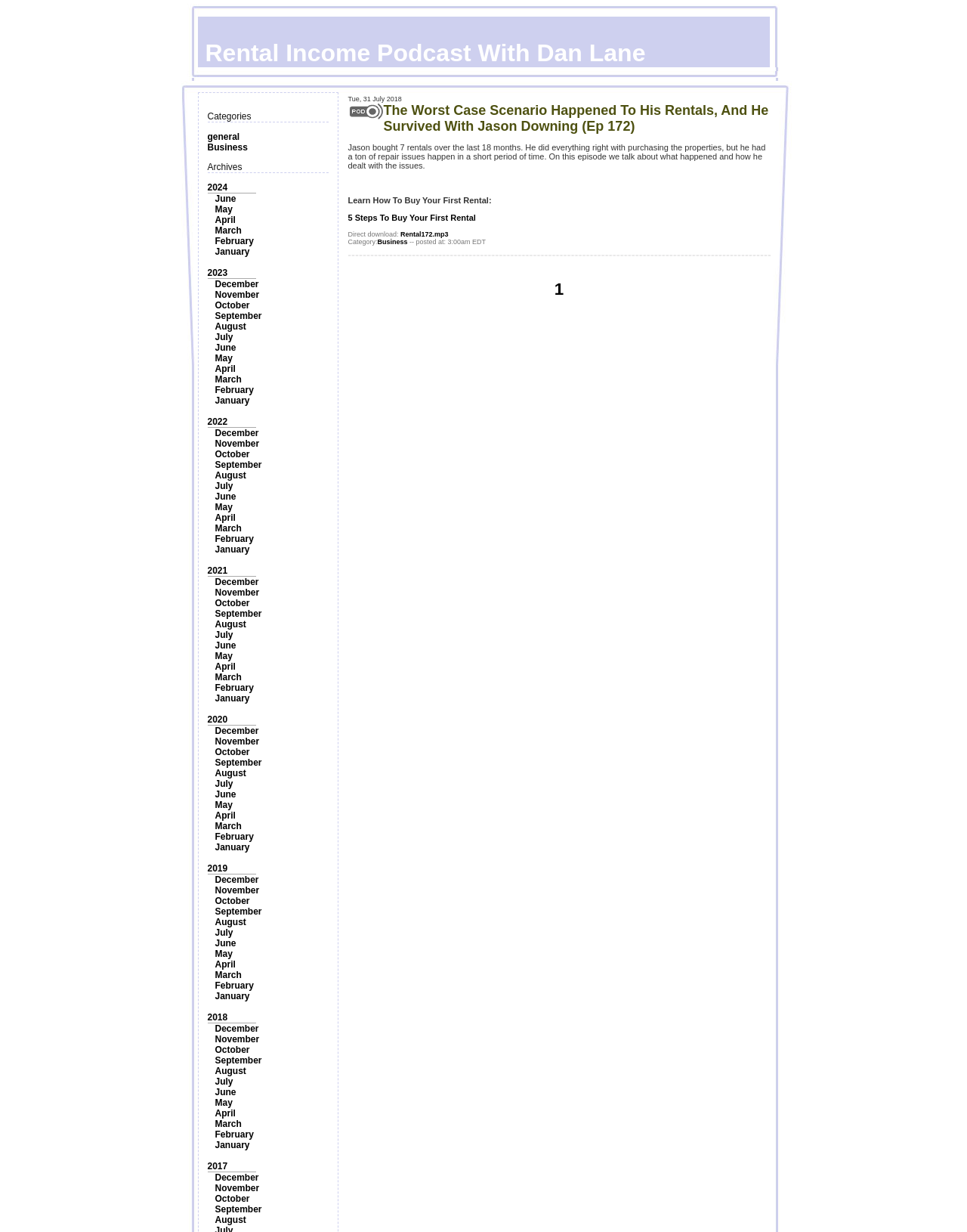What is the position of the 'Categories' section on the webpage?
Give a single word or phrase as your answer by examining the image.

Top-left